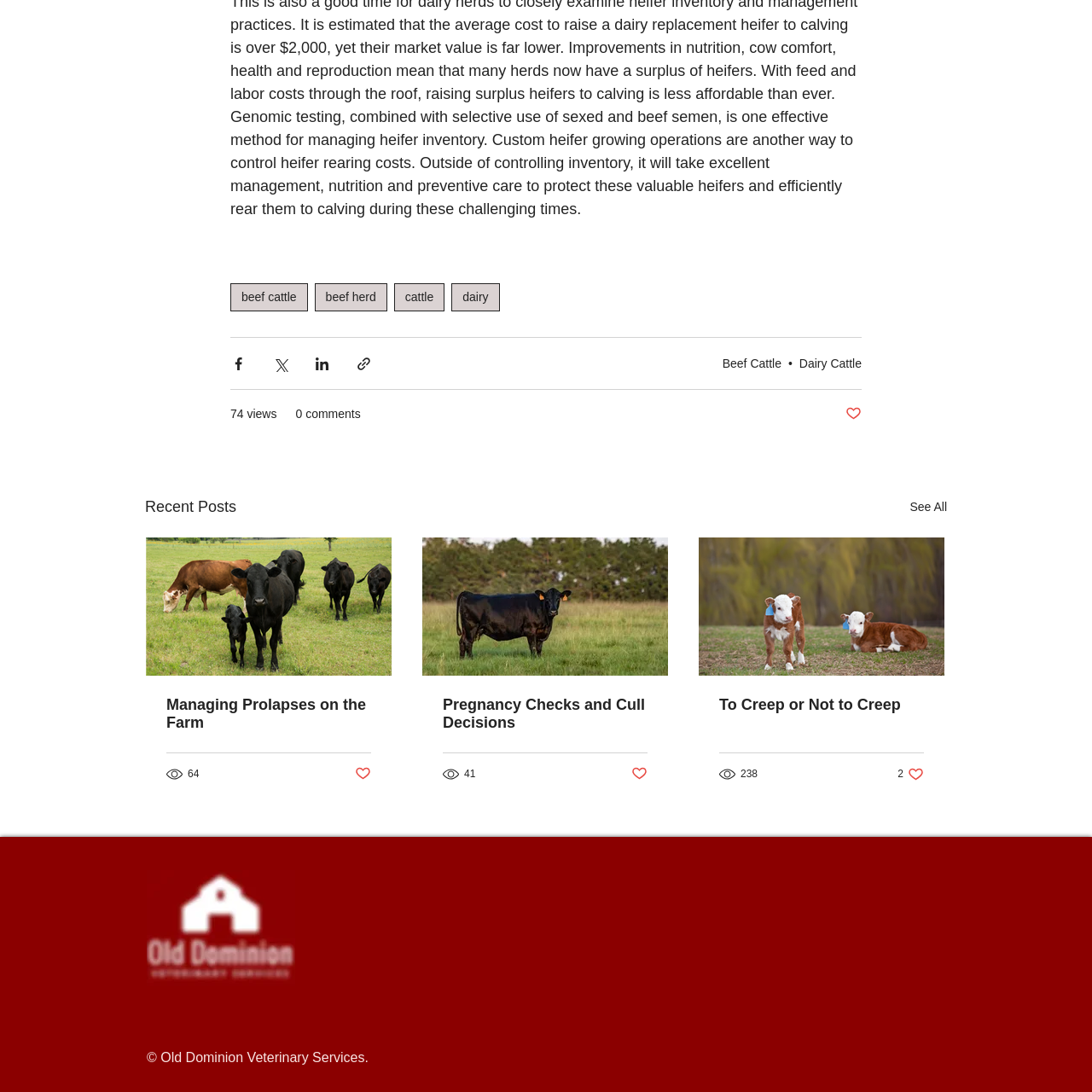Please identify the bounding box coordinates for the region that you need to click to follow this instruction: "Call the phone number".

None